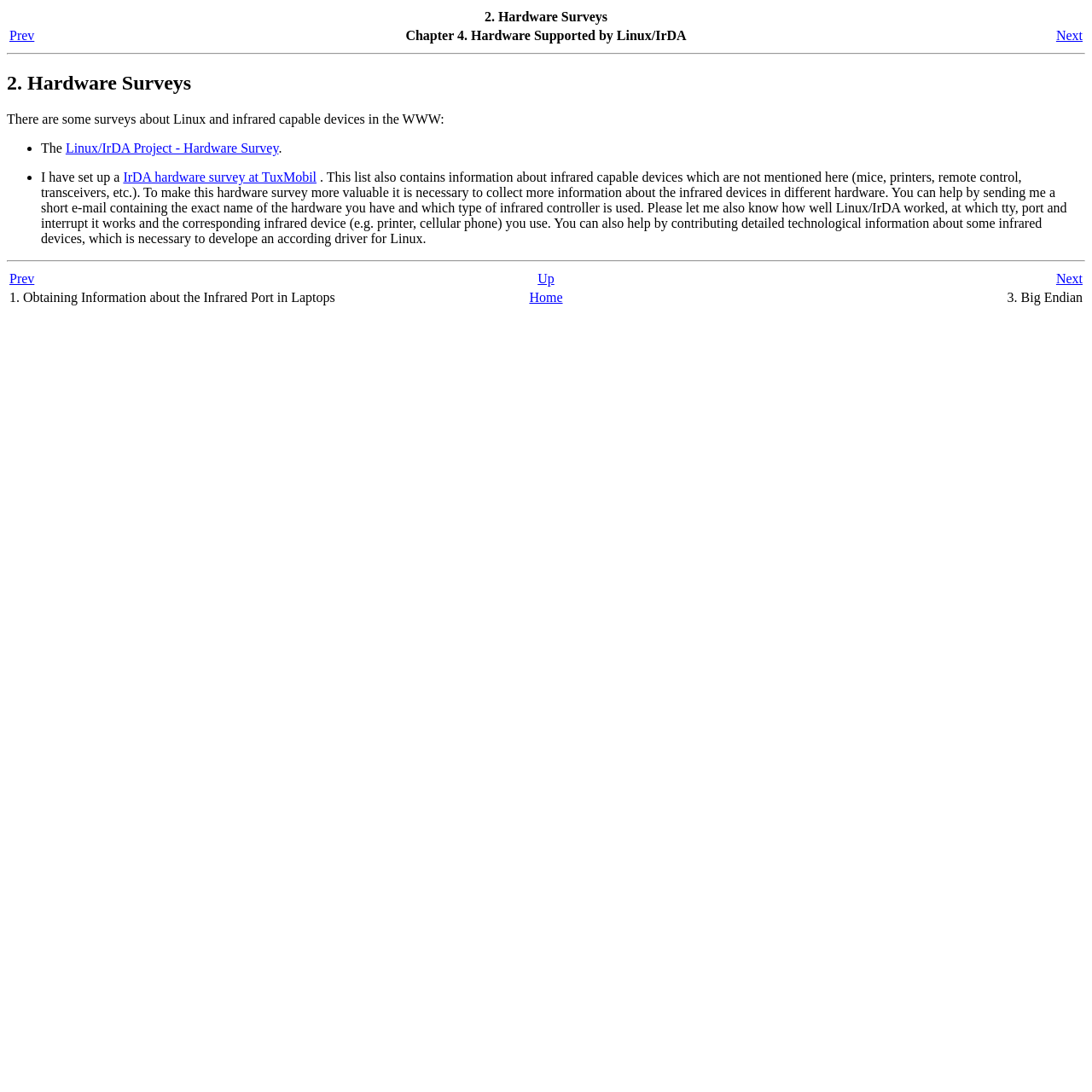Provide the bounding box coordinates of the HTML element described by the text: "Next".

[0.967, 0.248, 0.991, 0.262]